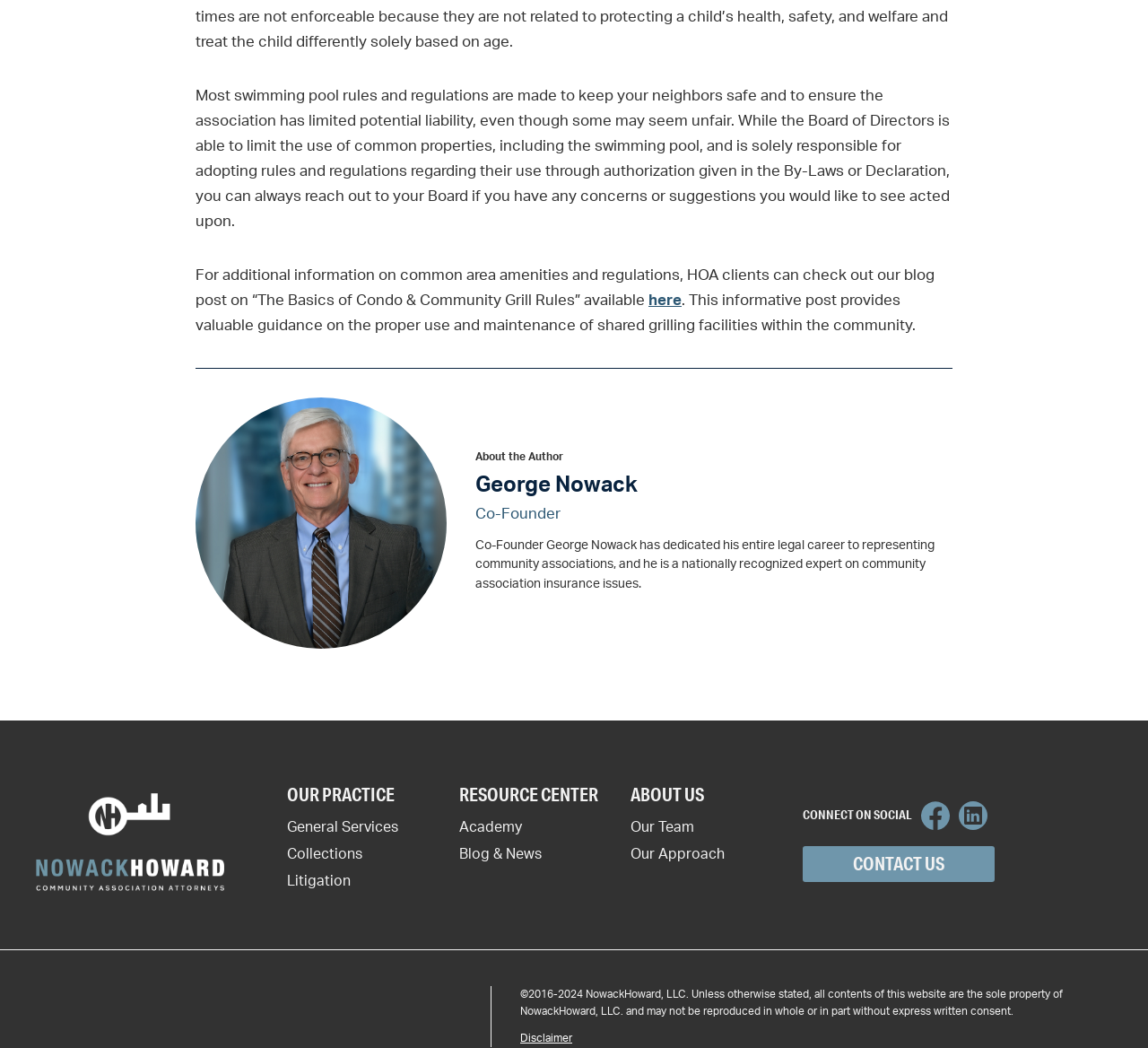What is the topic of the main article?
Please provide a detailed and comprehensive answer to the question.

The main article is about swimming pool rules and regulations, as indicated by the StaticText element with the text 'Most swimming pool rules and regulations are made to keep your neighbors safe and to ensure the association has limited potential liability...'.